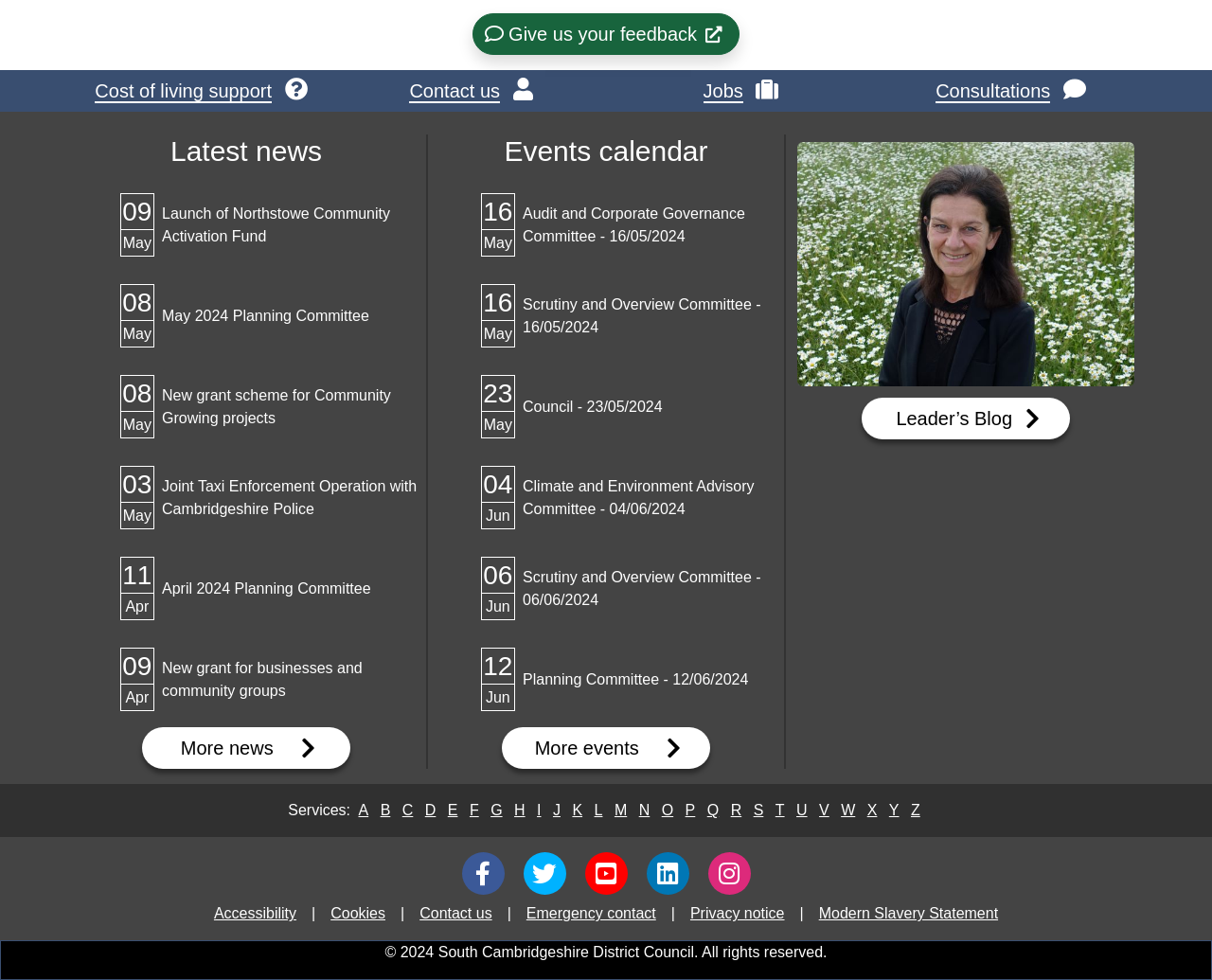What is the name of the leader of the South Cambridgeshire District Council?
Based on the visual, give a brief answer using one word or a short phrase.

Cllr Bridget Smith